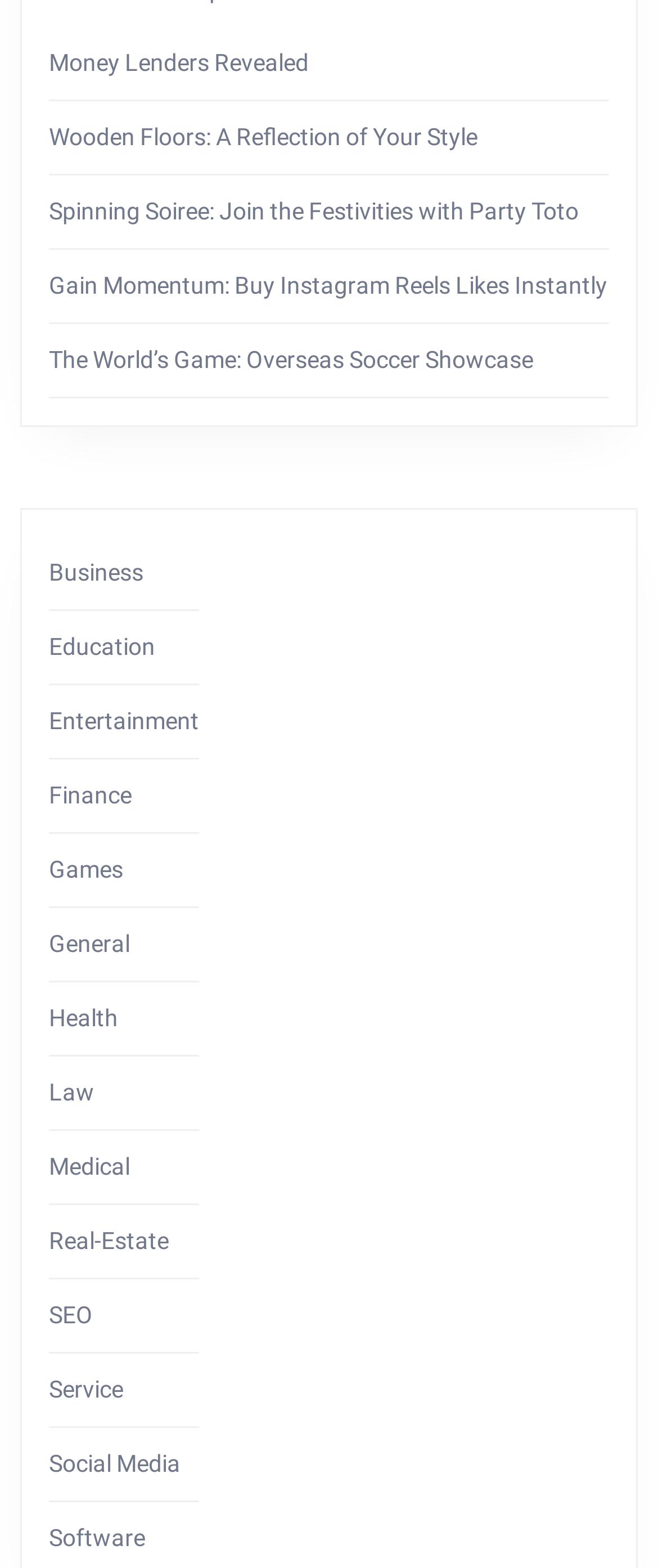How many categories are listed?
Could you please answer the question thoroughly and with as much detail as possible?

I counted the number of links under the root element, and there are 20 categories listed, including Business, Education, Entertainment, and so on.